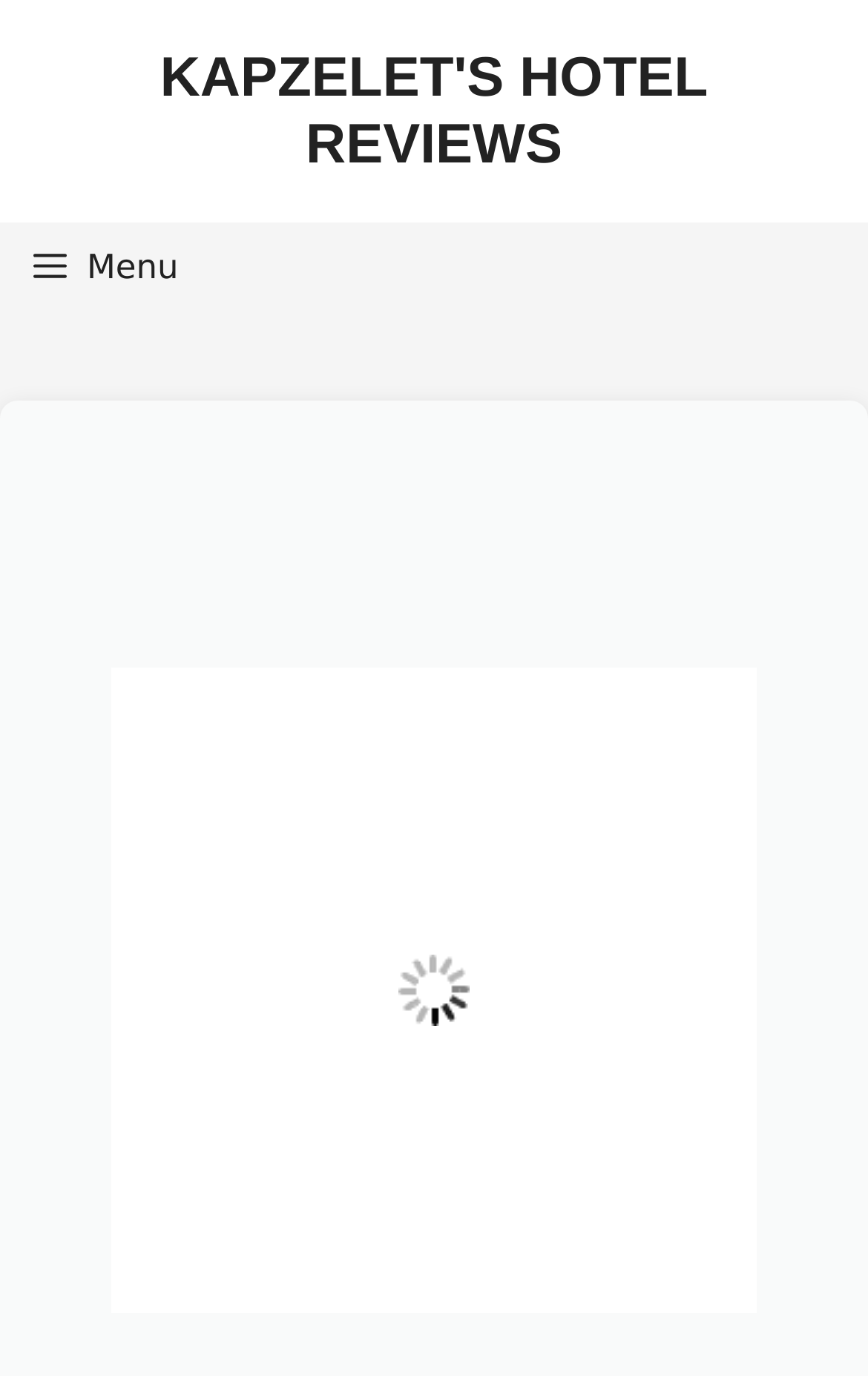Locate and generate the text content of the webpage's heading.

Busan Travel Guide: A 2024 Exploration of the City’s Wonders